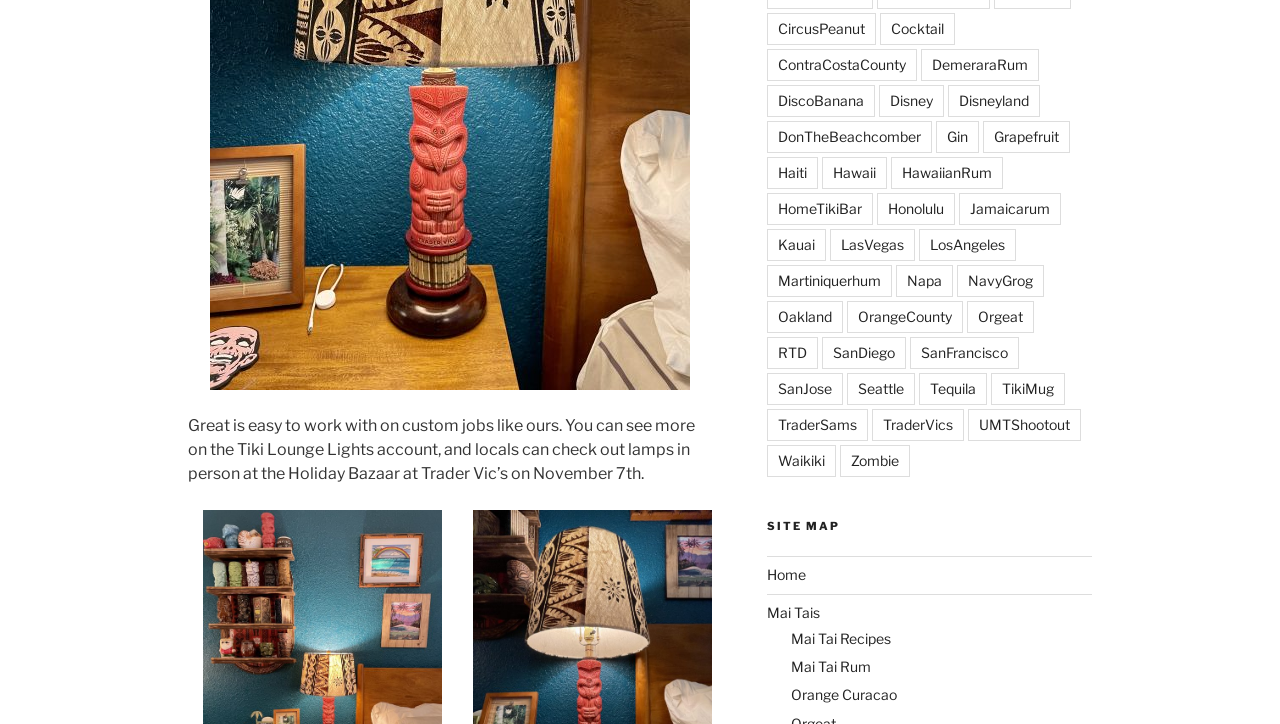Please provide the bounding box coordinates for the element that needs to be clicked to perform the instruction: "Learn about Mai Tai Rum". The coordinates must consist of four float numbers between 0 and 1, formatted as [left, top, right, bottom].

[0.618, 0.909, 0.68, 0.932]